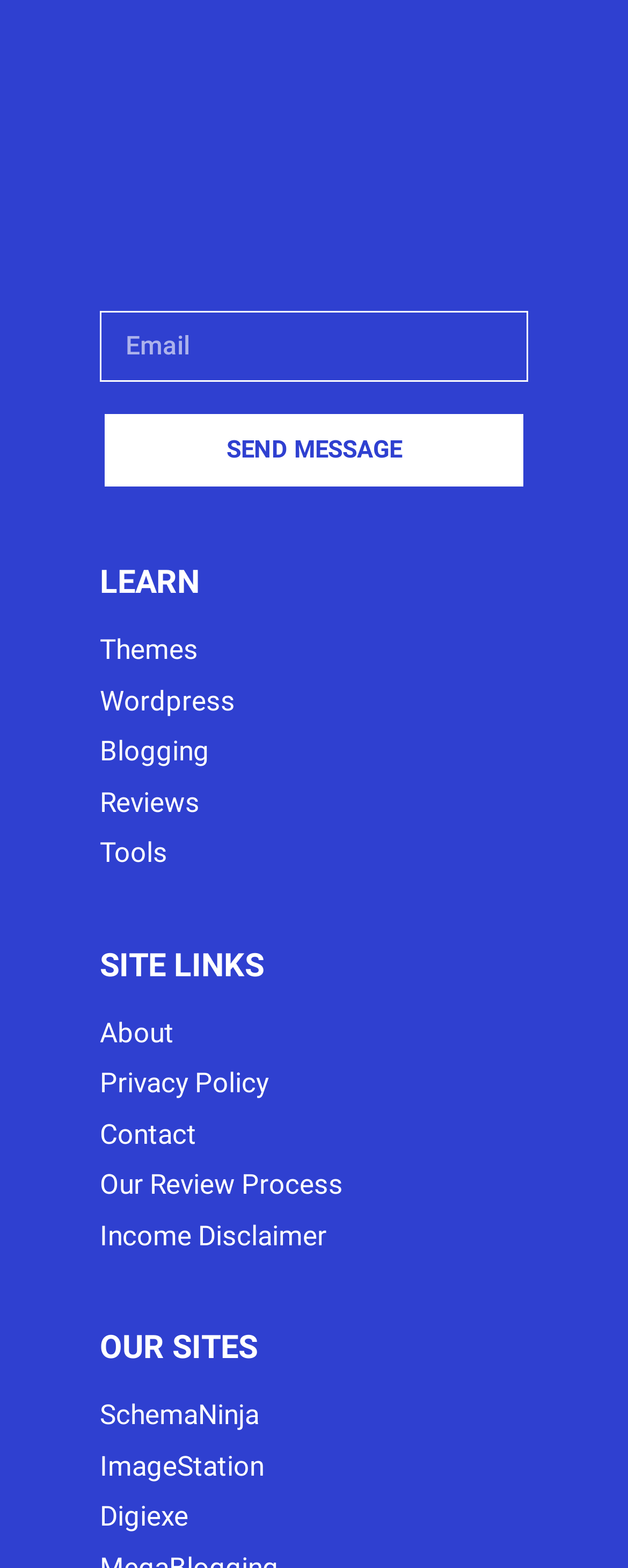Determine the bounding box coordinates for the clickable element to execute this instruction: "go to the webpage of Svenska ambassaden Finland". Provide the coordinates as four float numbers between 0 and 1, i.e., [left, top, right, bottom].

None